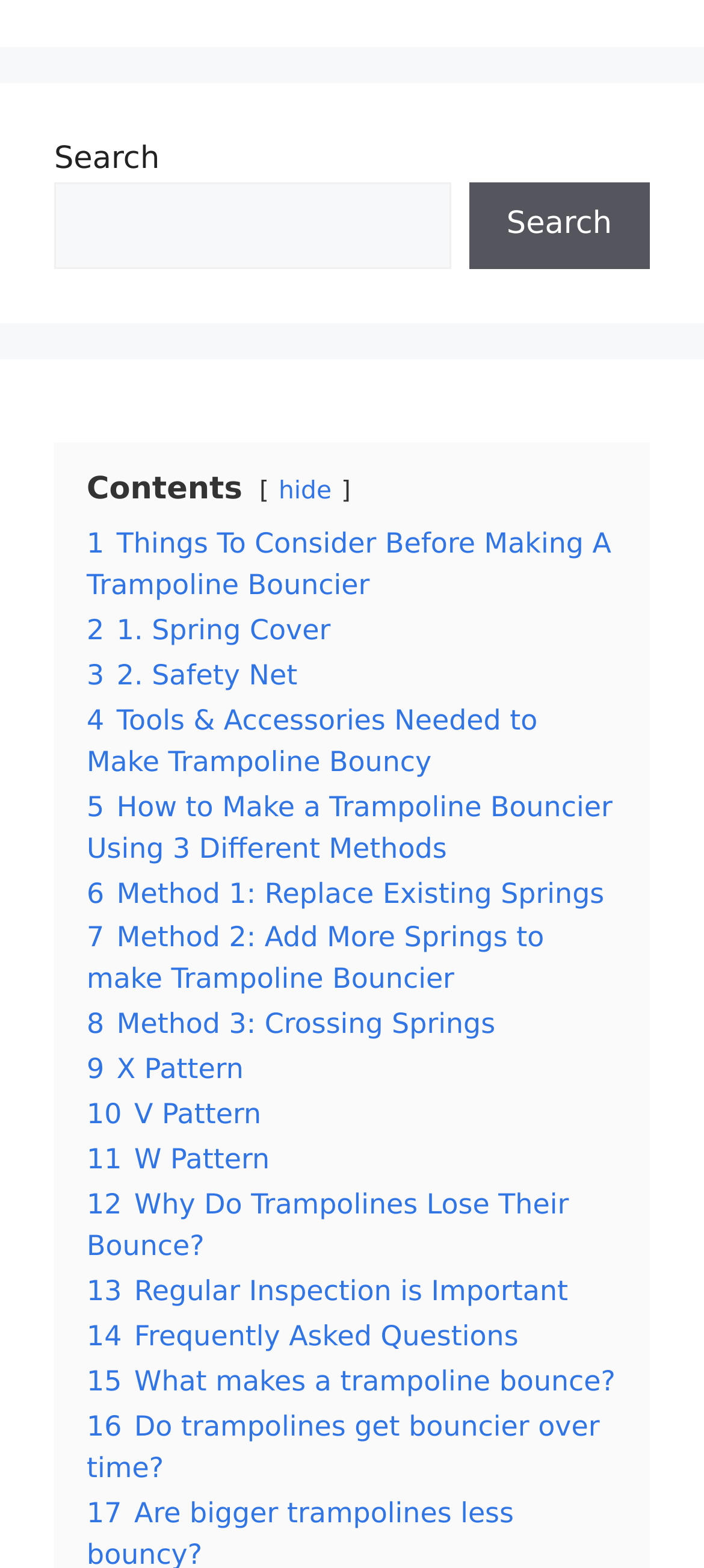What is the text on the search button?
Please provide a single word or phrase as your answer based on the image.

Search